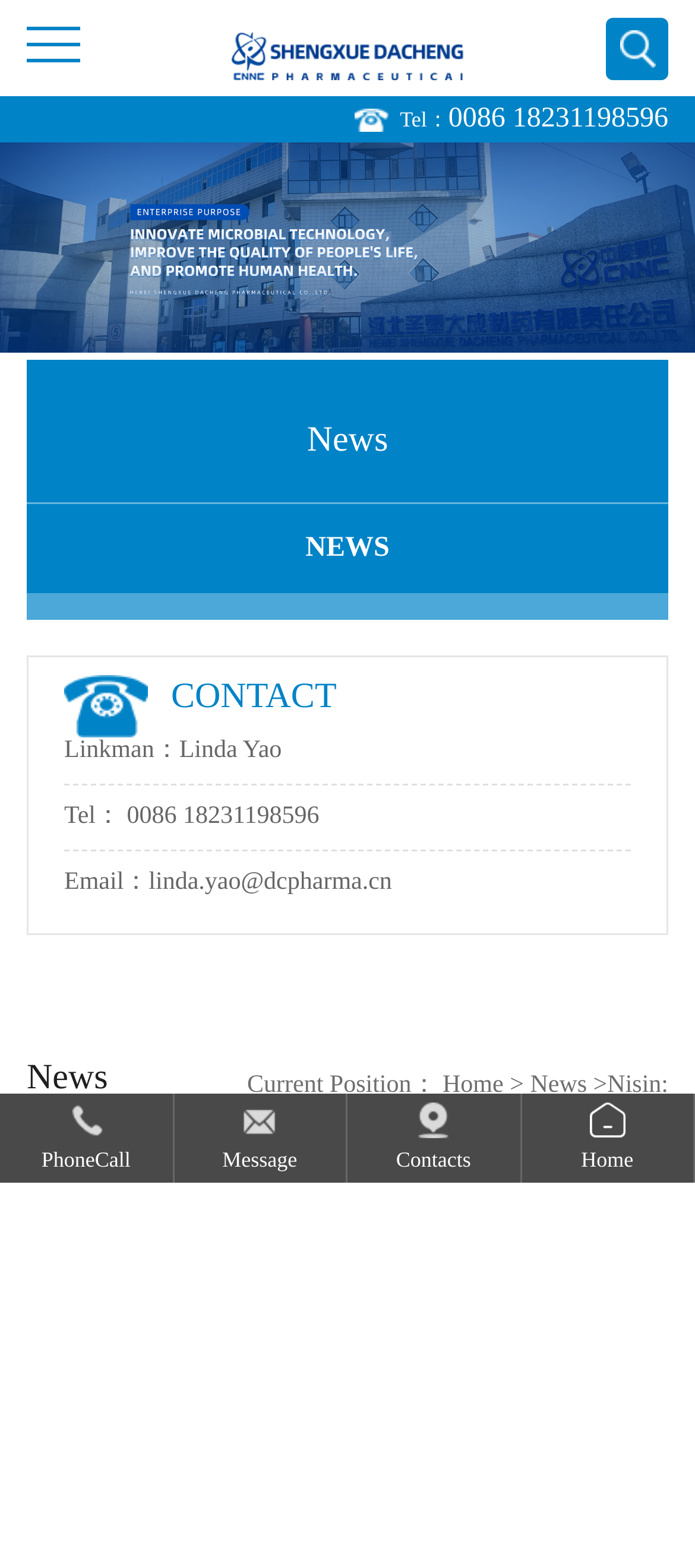Given the element description Honor, predict the bounding box coordinates for the UI element in the webpage screenshot. The format should be (top-left x, top-left y, bottom-right x, bottom-right y), and the values should be between 0 and 1.

[0.0, 0.346, 0.179, 0.403]